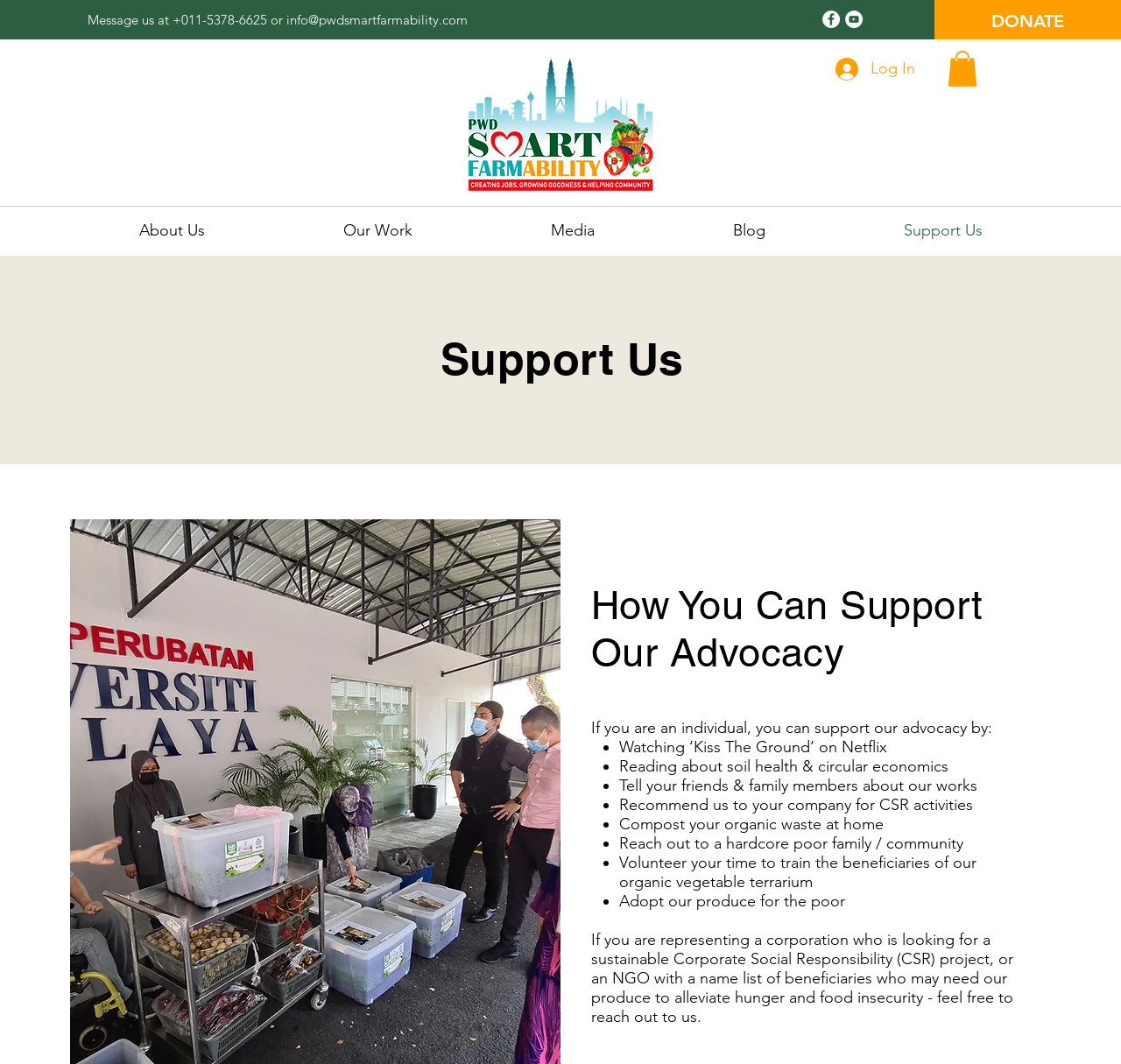How many social media links are there?
Please use the image to provide a one-word or short phrase answer.

2